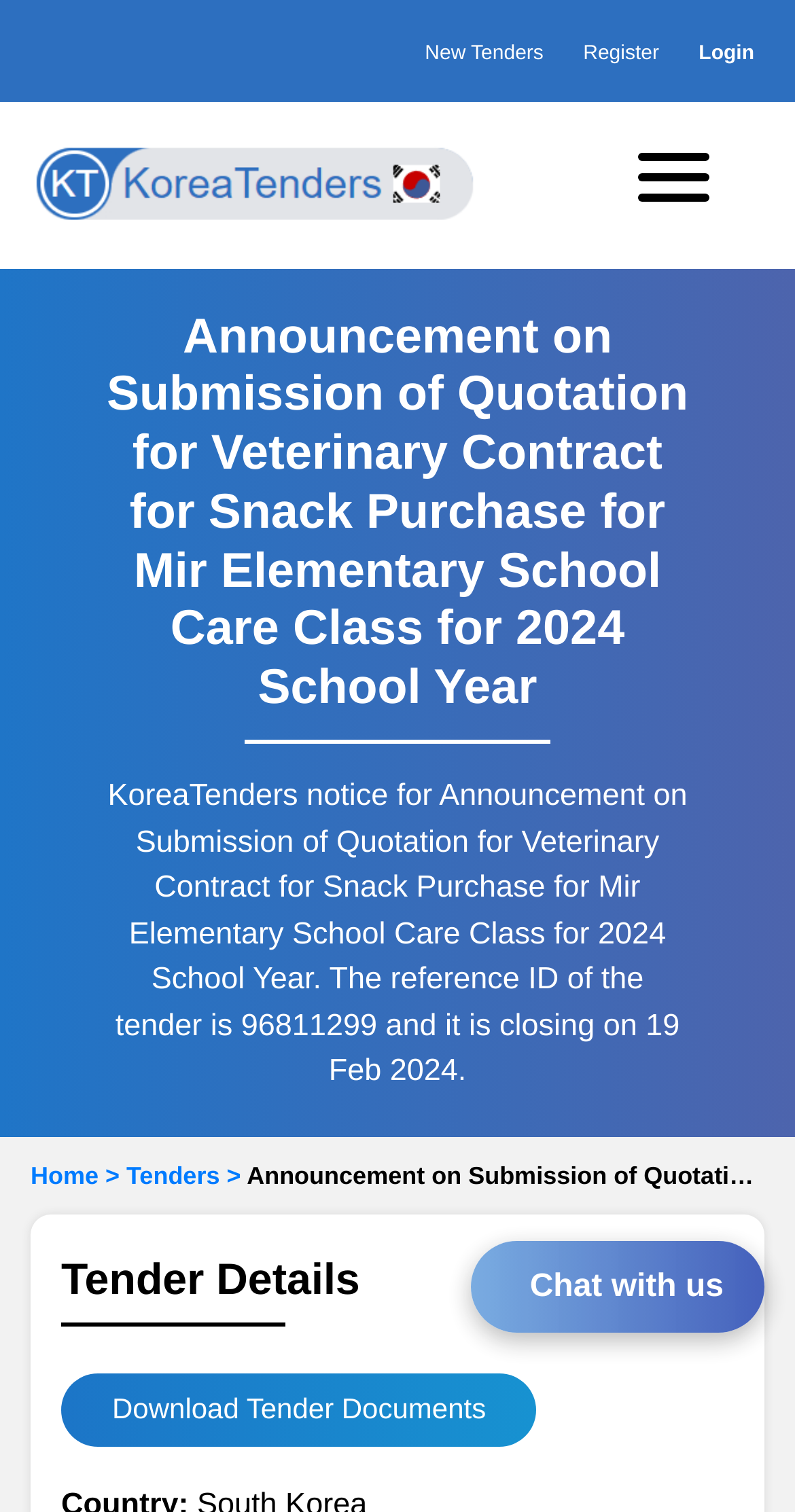From the details in the image, provide a thorough response to the question: What can be downloaded from this page?

I found a link on the page labeled 'Download Tender Documents', which suggests that users can download the tender documents from this page.